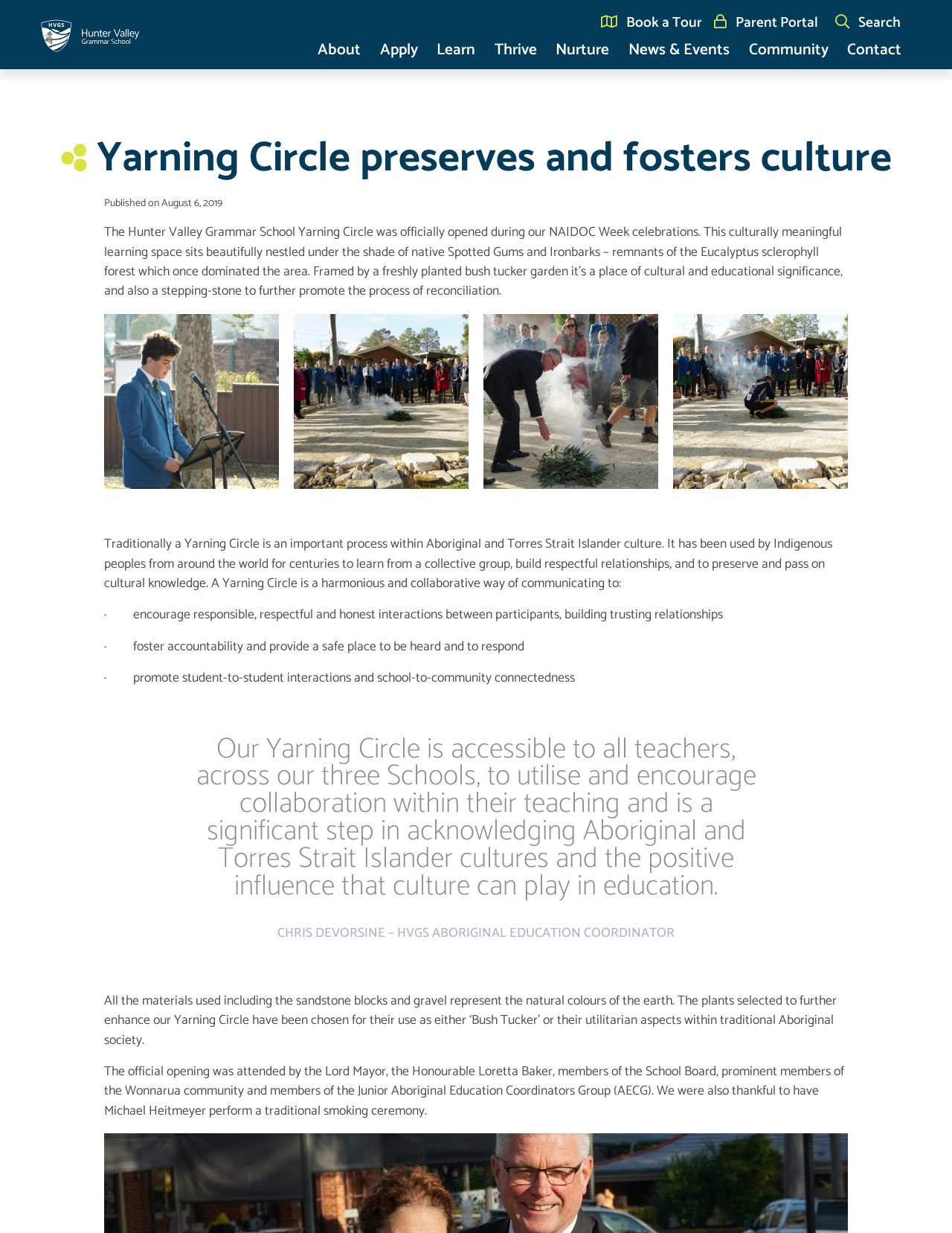Please locate the bounding box coordinates of the region I need to click to follow this instruction: "View News & Events".

[0.654, 0.04, 0.773, 0.07]